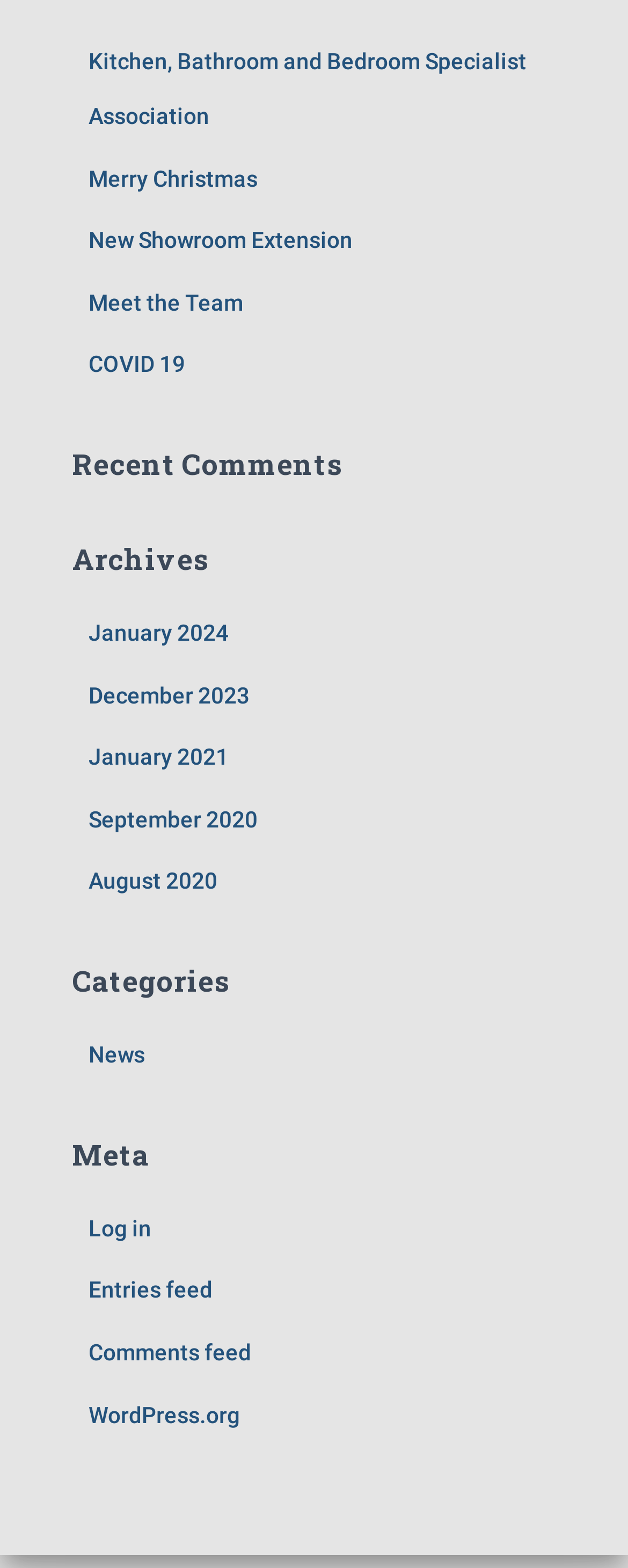With reference to the screenshot, provide a detailed response to the question below:
What is the last link at the bottom of the webpage?

The last link at the bottom of the webpage is 'WordPress.org', which has a bounding box coordinate of [0.141, 0.894, 0.382, 0.91].